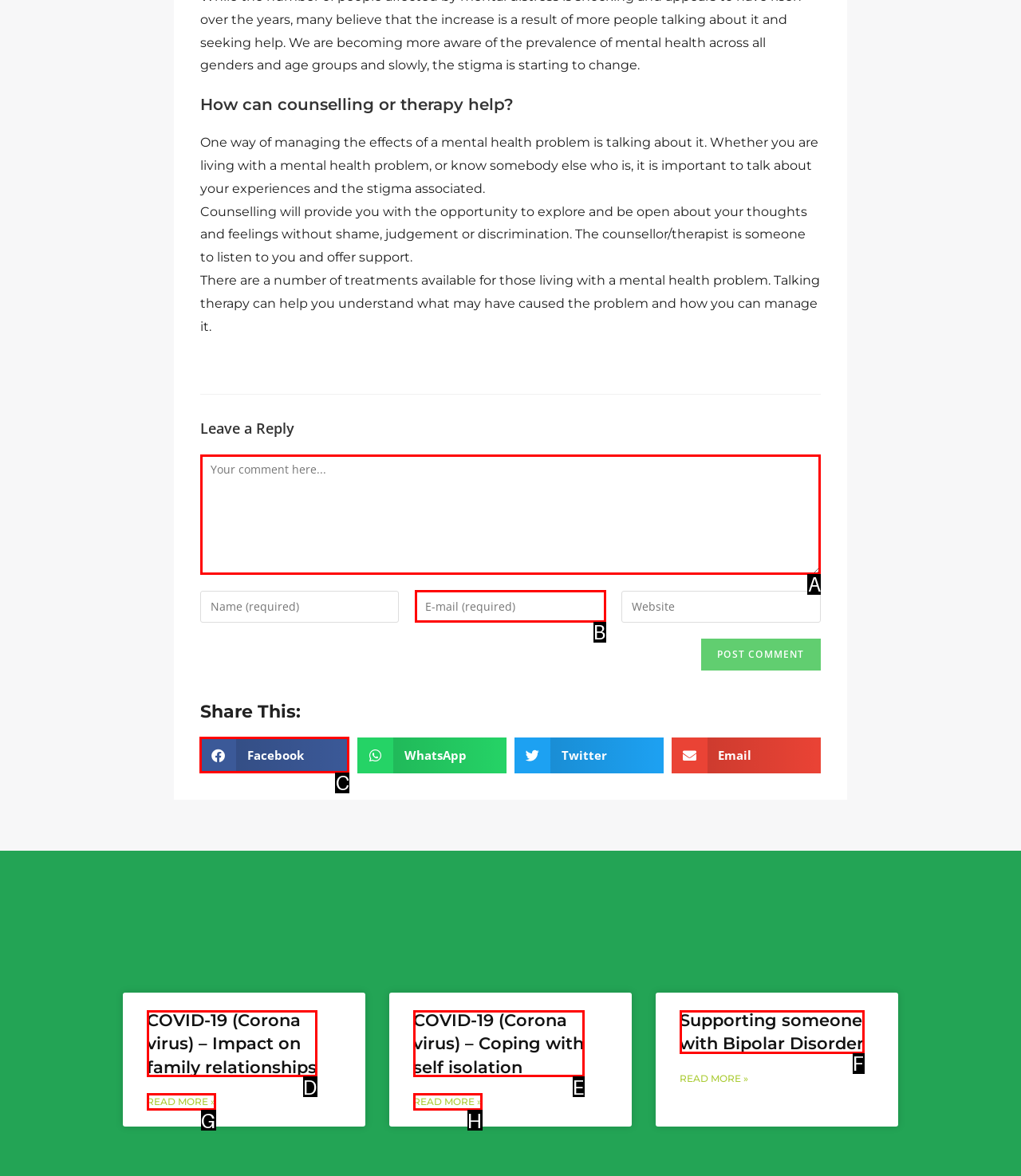Identify which lettered option to click to carry out the task: Share on Facebook. Provide the letter as your answer.

C